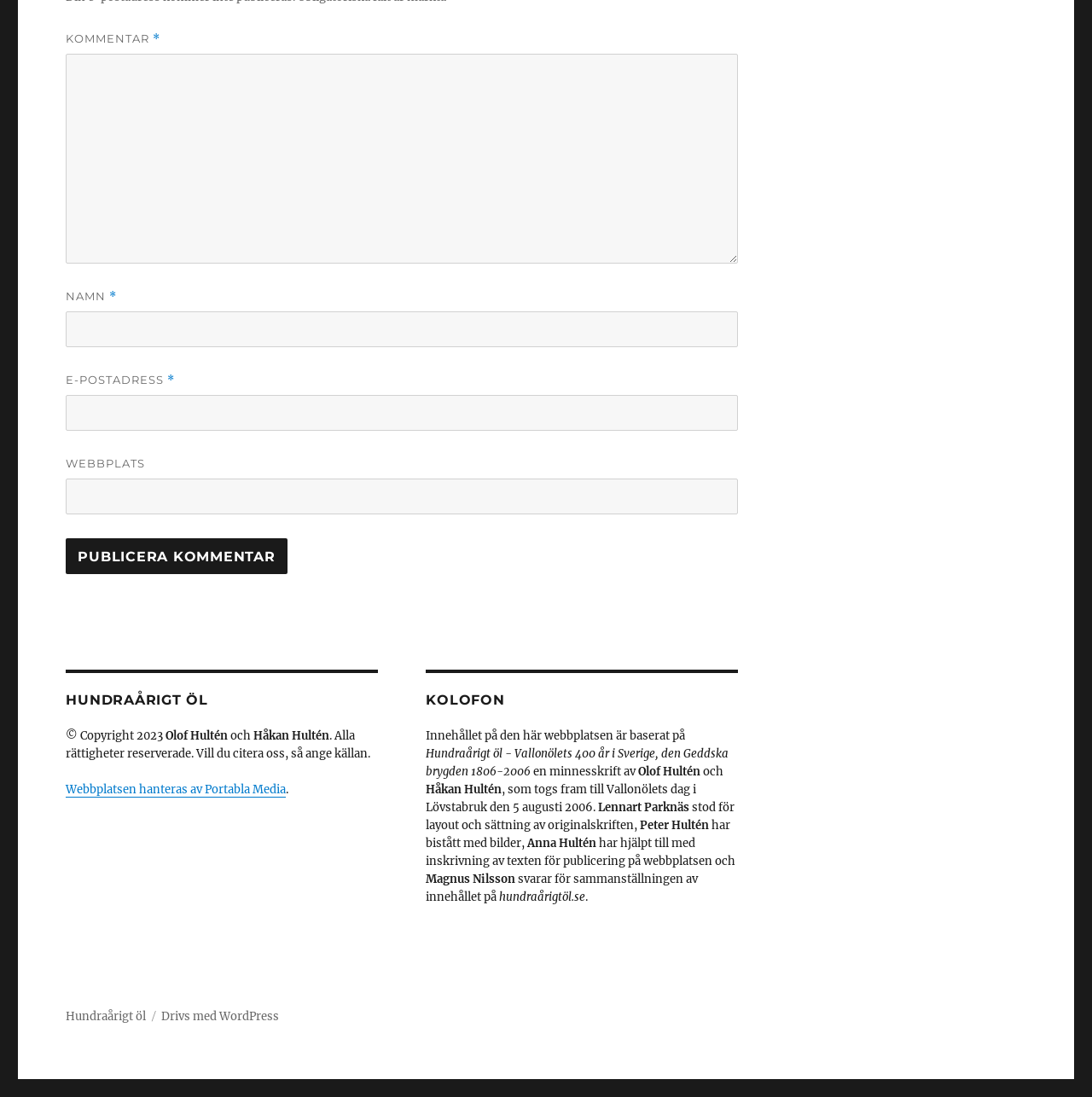What is the purpose of the webpage?
We need a detailed and meticulous answer to the question.

Based on the content of the webpage, it appears to be a website dedicated to sharing information about Hundraårigt öl, a type of beer. The webpage contains text about the history of the beer and its significance, as well as credits for the people involved in creating the website.